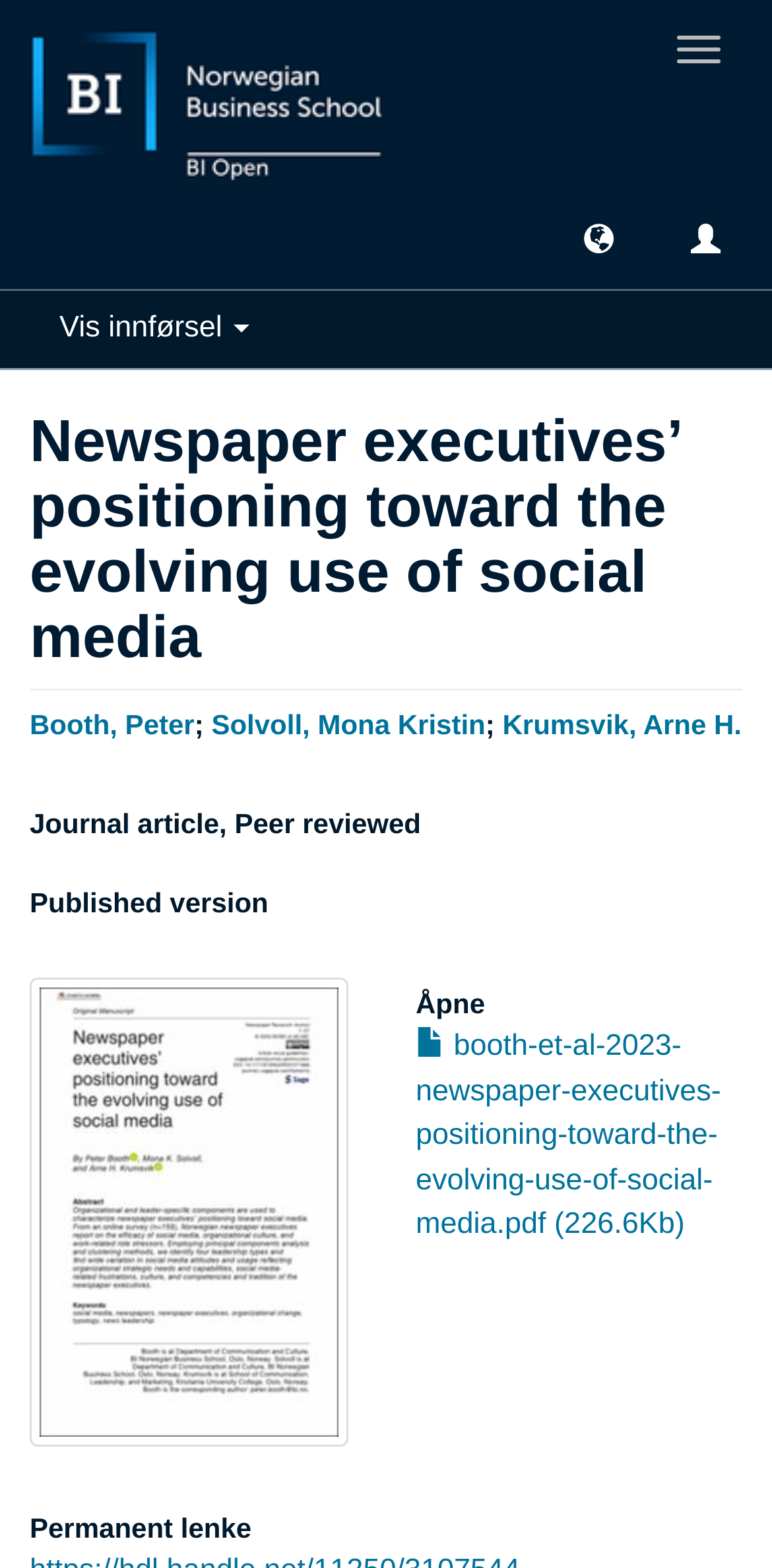Specify the bounding box coordinates of the area that needs to be clicked to achieve the following instruction: "View the thumbnail".

[0.038, 0.623, 0.451, 0.922]